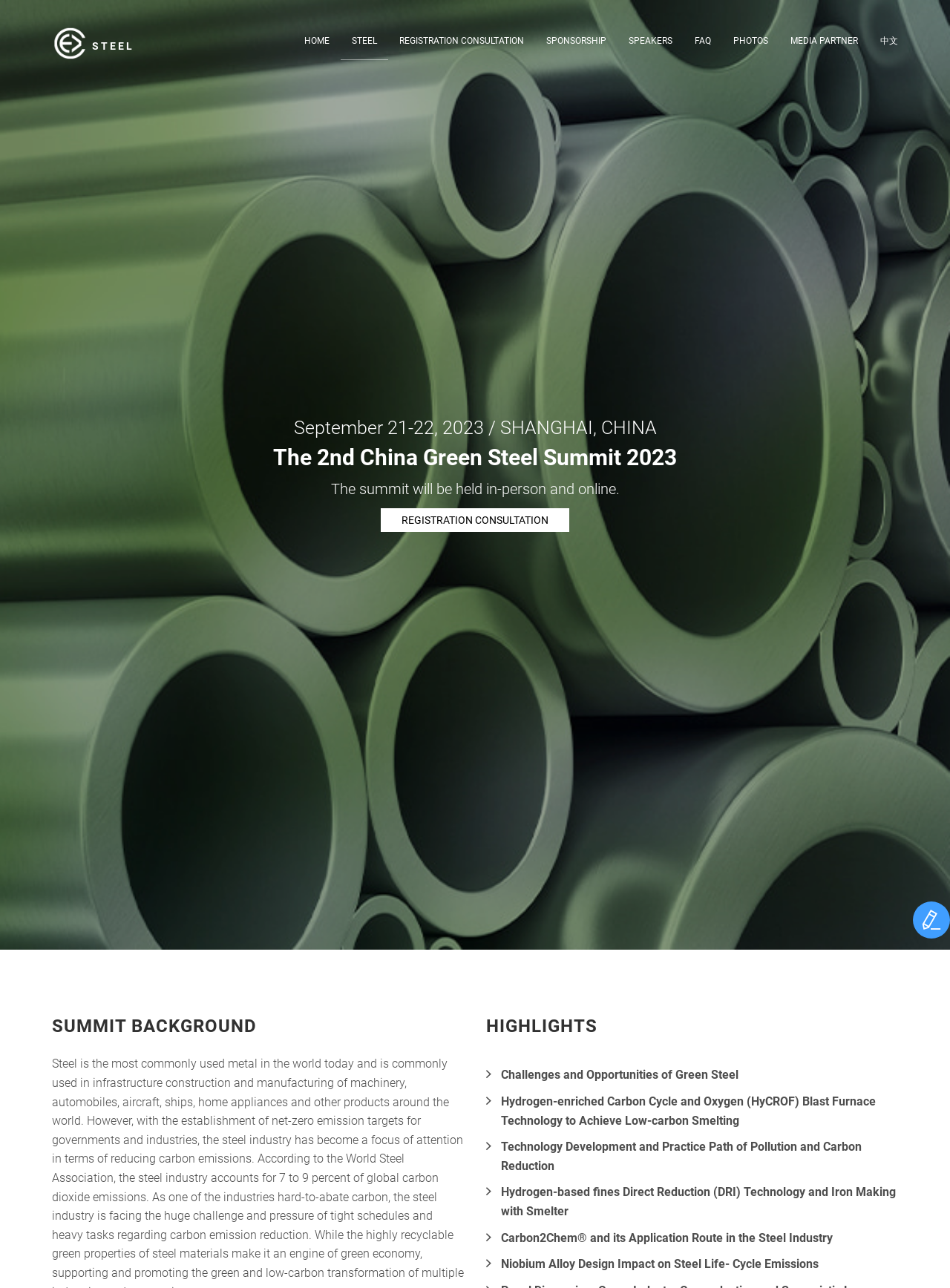Please use the details from the image to answer the following question comprehensively:
What is the theme of the summit?

I inferred the theme of the summit by looking at the title of the webpage, which is 'The 2nd China Green Steel Summit 2023', and also the presence of the 'Green Steel Hub' image and link.